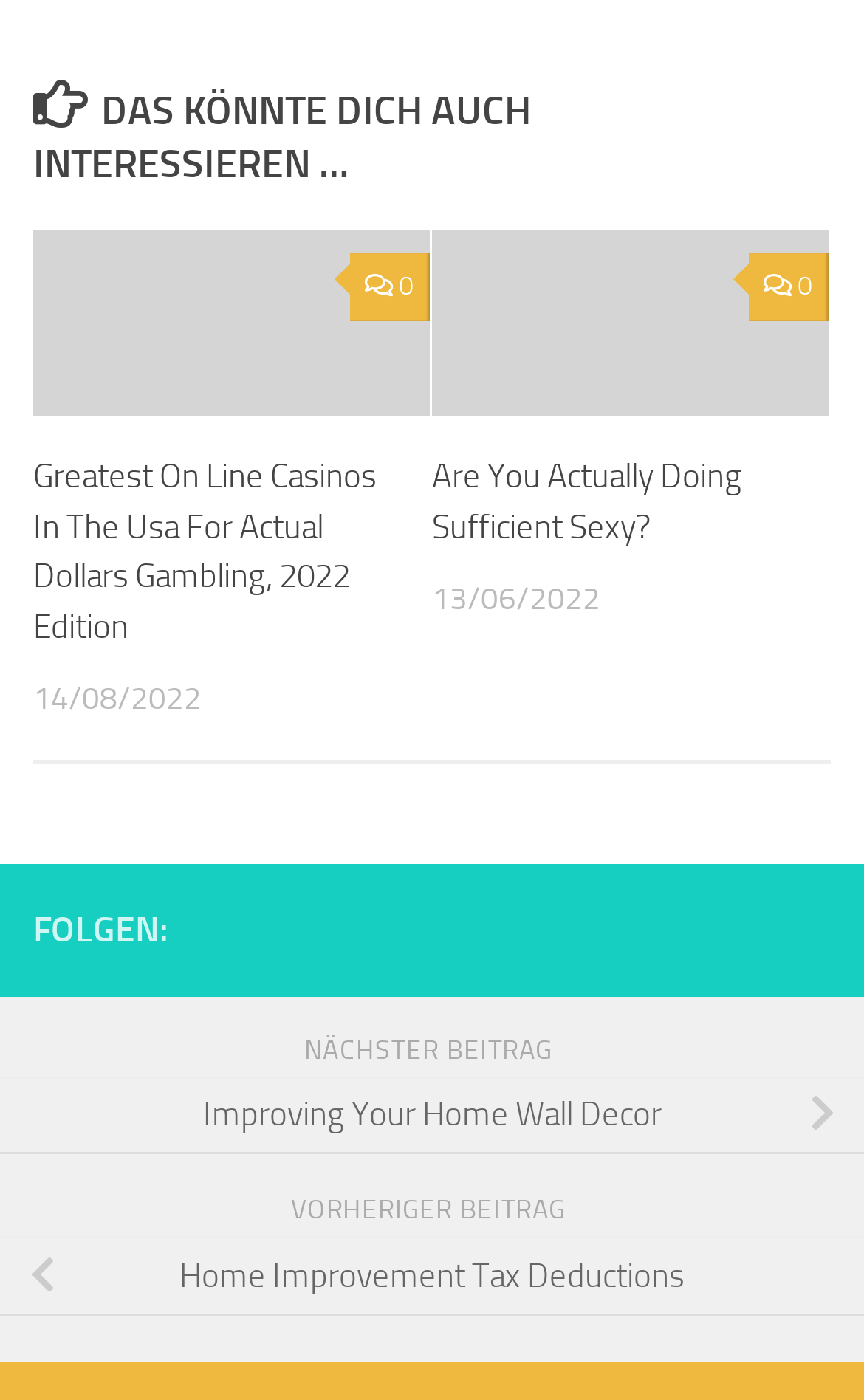Pinpoint the bounding box coordinates of the area that should be clicked to complete the following instruction: "View the article about home improvement tax deductions". The coordinates must be given as four float numbers between 0 and 1, i.e., [left, top, right, bottom].

[0.0, 0.884, 1.0, 0.94]